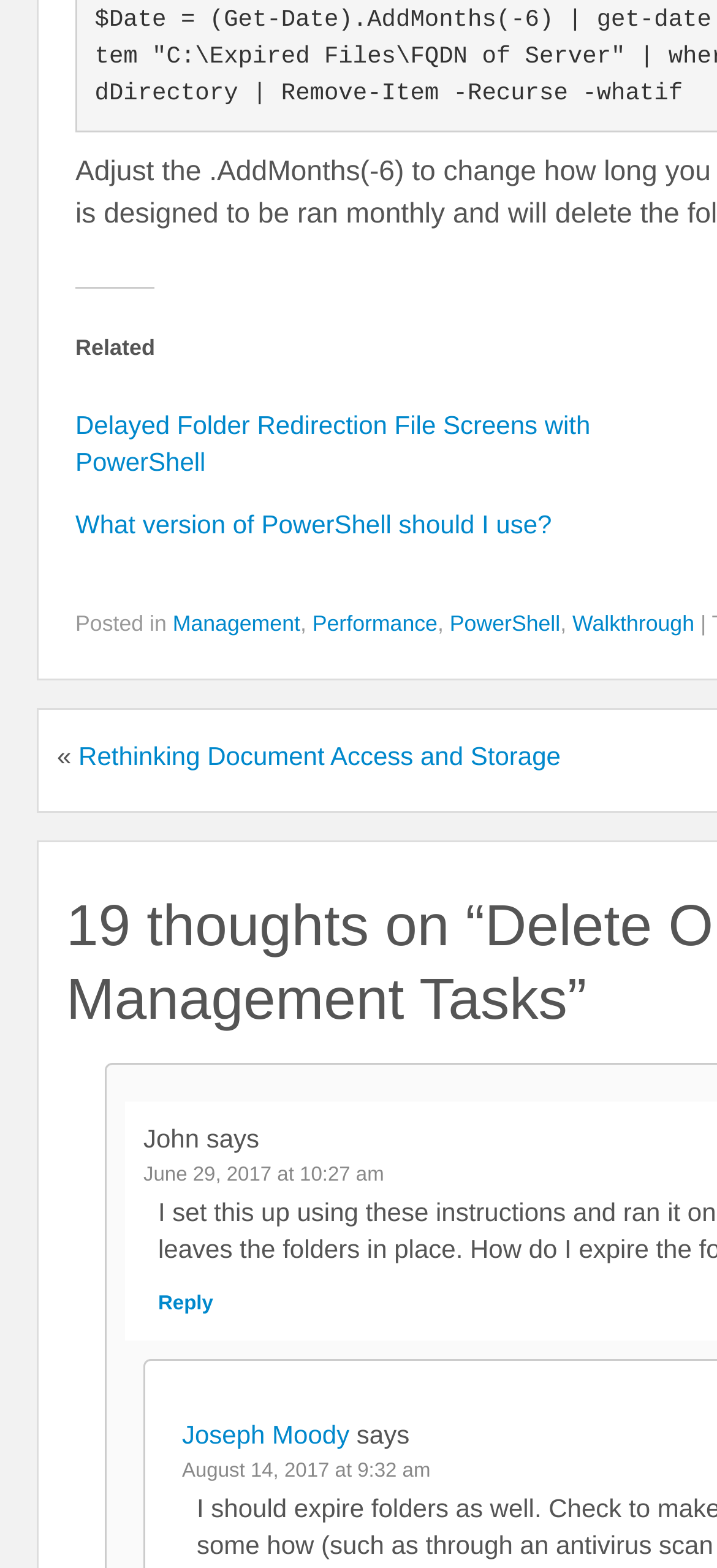Determine the bounding box coordinates of the element's region needed to click to follow the instruction: "Click on the link 'Reply to John'". Provide these coordinates as four float numbers between 0 and 1, formatted as [left, top, right, bottom].

[0.221, 0.824, 0.297, 0.838]